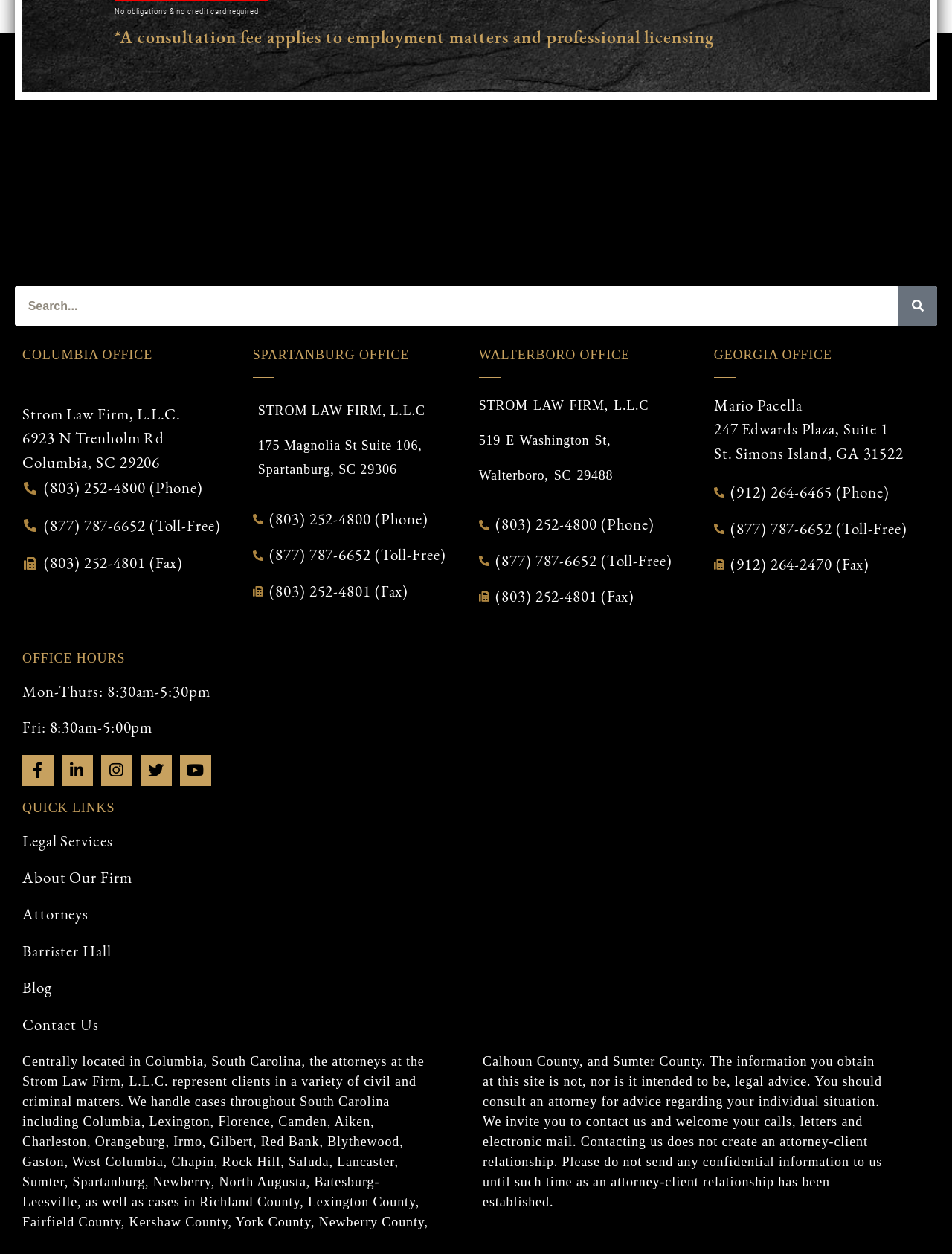Specify the bounding box coordinates of the region I need to click to perform the following instruction: "Visit Strom Law Firm Columbia SC website". The coordinates must be four float numbers in the range of 0 to 1, i.e., [left, top, right, bottom].

[0.383, 0.143, 0.617, 0.193]